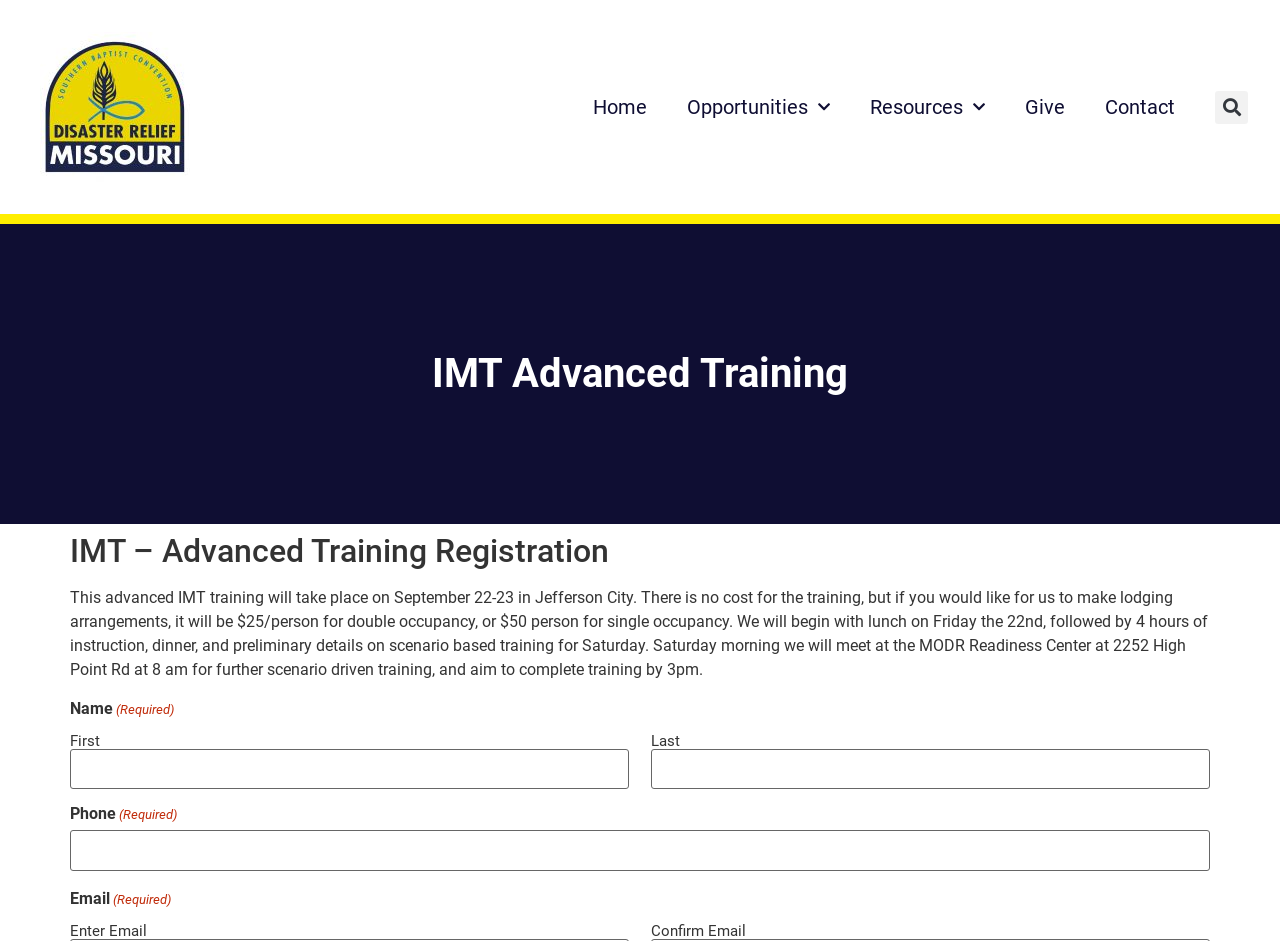Locate the bounding box coordinates of the element that needs to be clicked to carry out the instruction: "Search". The coordinates should be given as four float numbers ranging from 0 to 1, i.e., [left, top, right, bottom].

[0.949, 0.096, 0.975, 0.131]